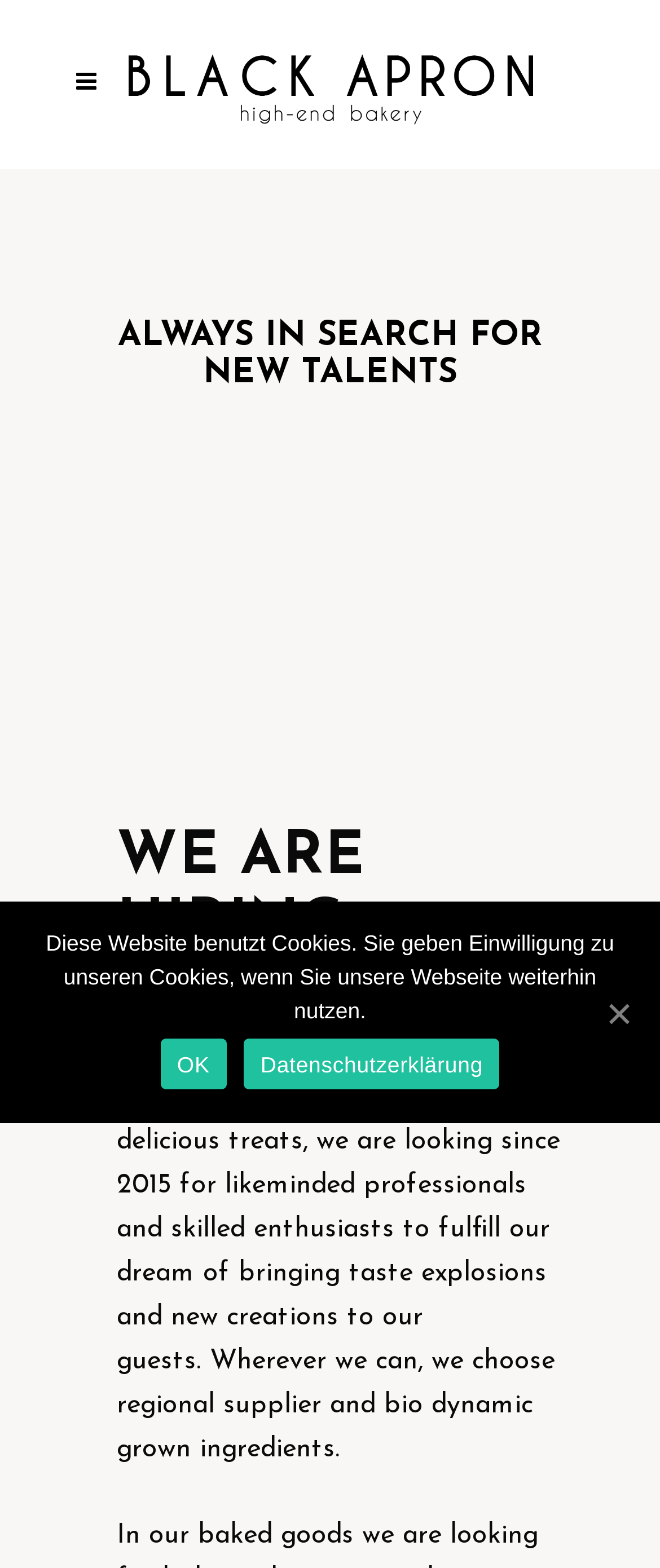What is the company's passion?
Look at the image and provide a short answer using one word or a phrase.

Tasty and delicious treats